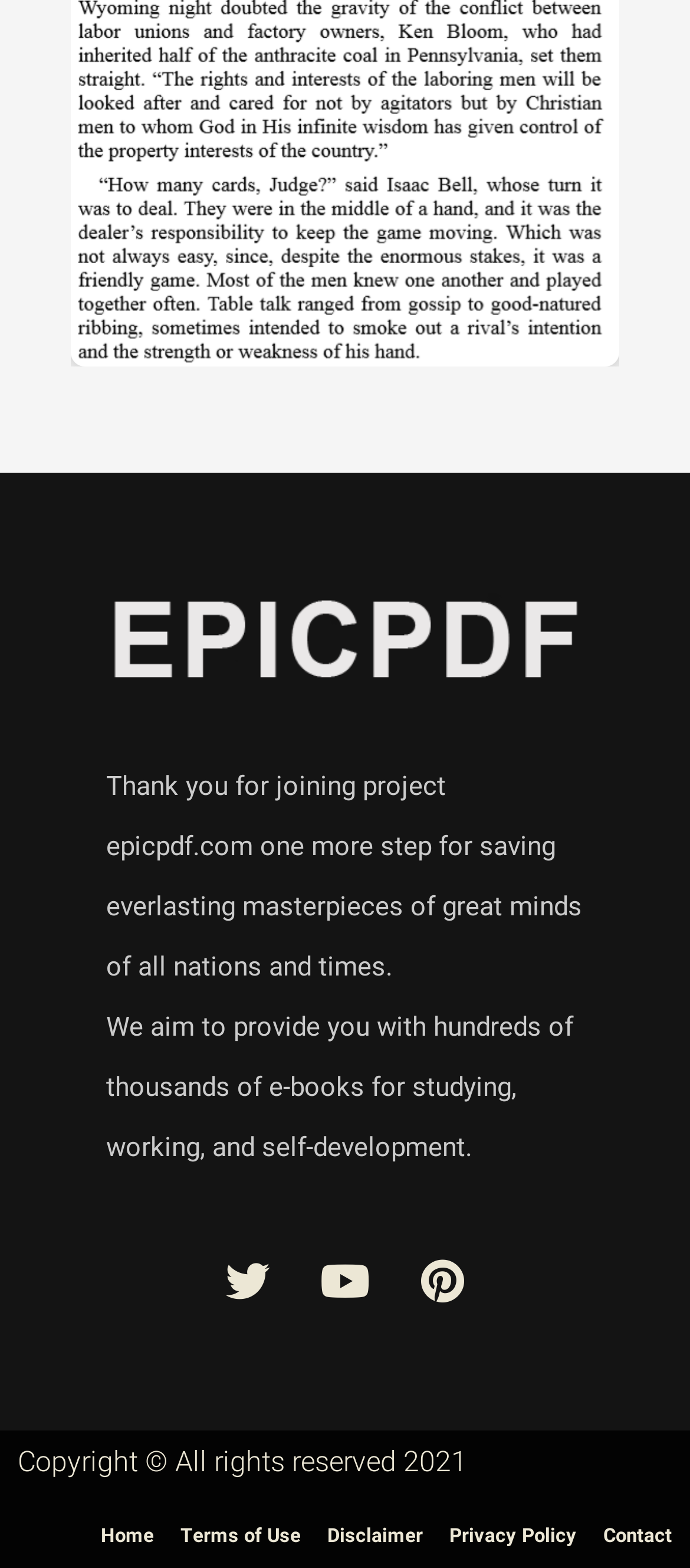Determine the bounding box coordinates for the clickable element required to fulfill the instruction: "click on the Twitter link". Provide the coordinates as four float numbers between 0 and 1, i.e., [left, top, right, bottom].

[0.295, 0.788, 0.423, 0.845]